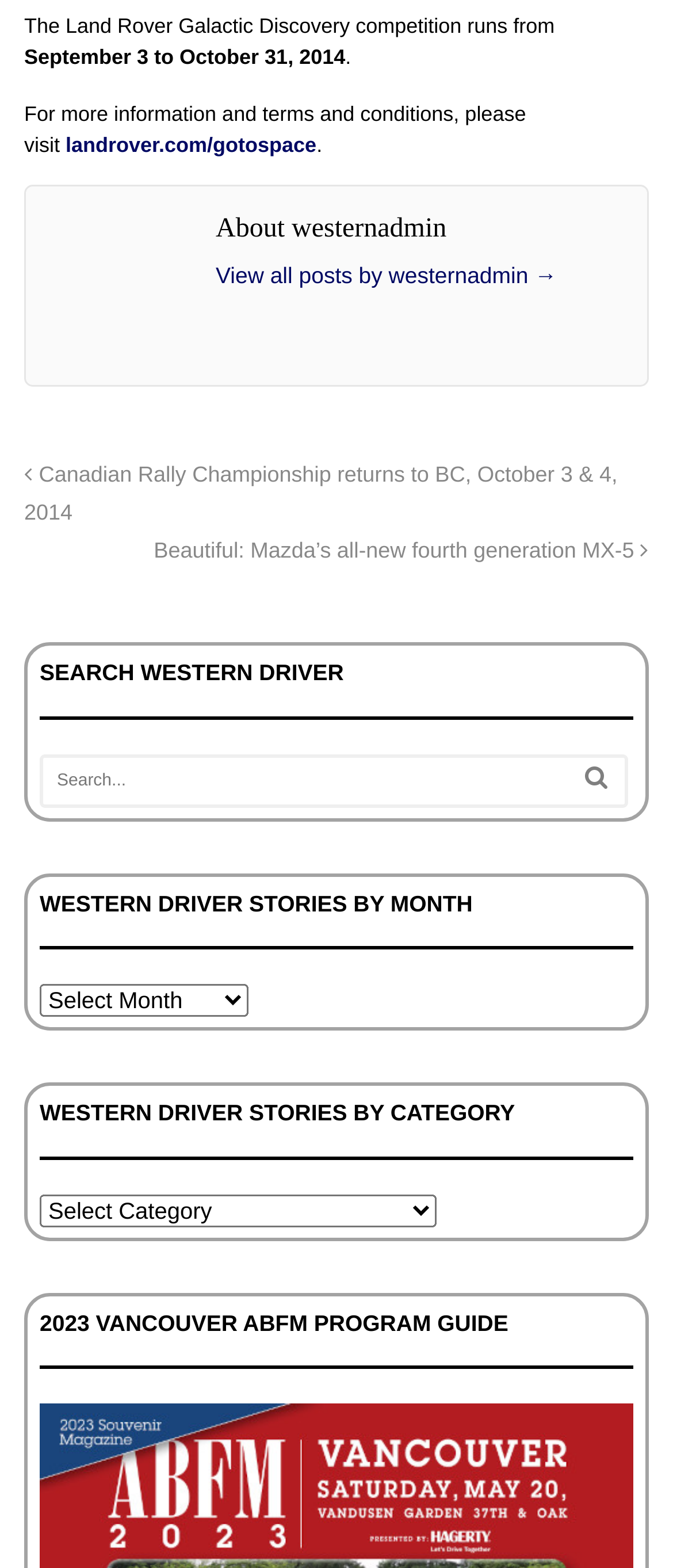Locate the bounding box coordinates of the clickable area needed to fulfill the instruction: "Search for posts".

[0.064, 0.483, 0.84, 0.513]